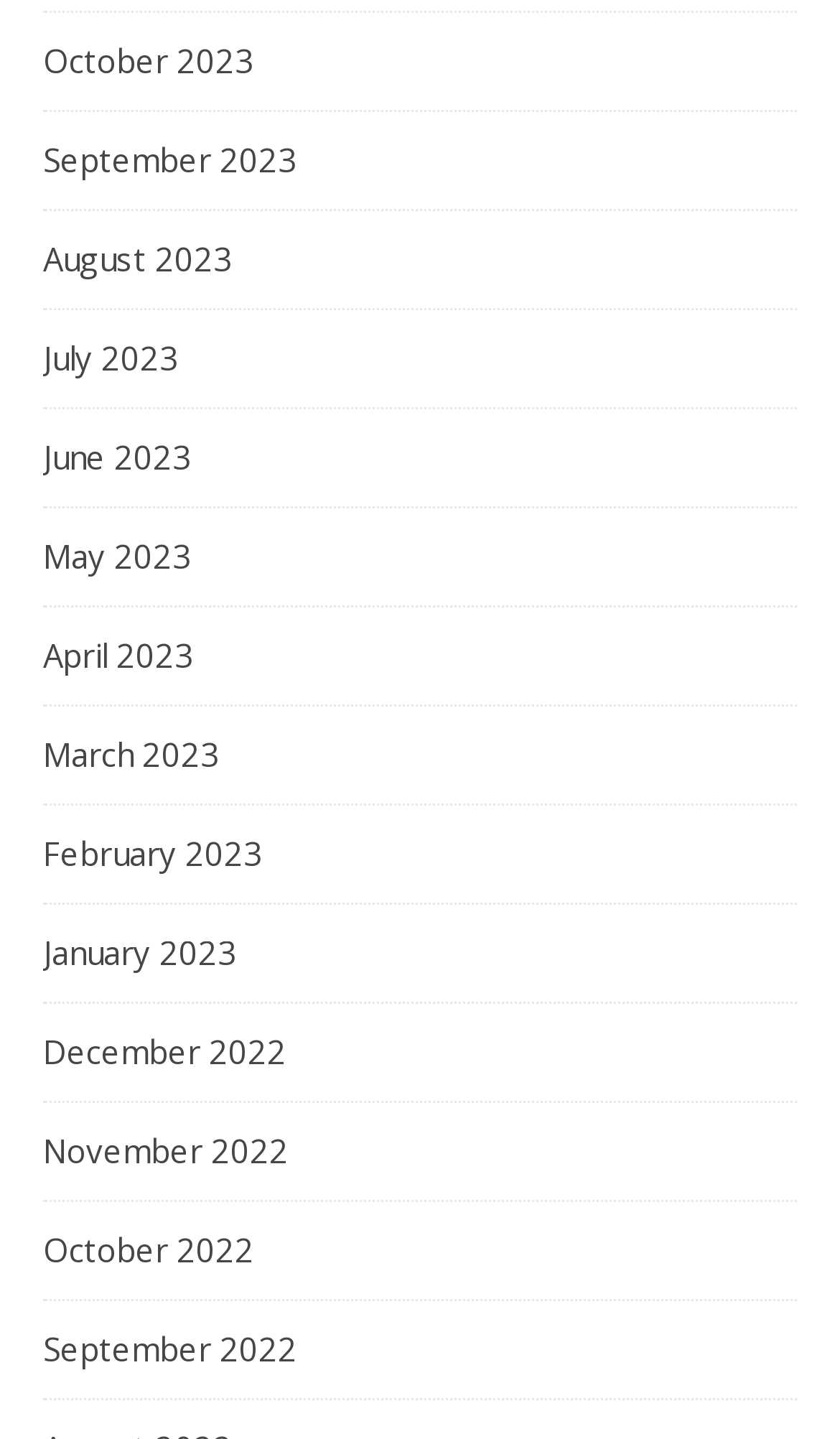Provide a short answer to the following question with just one word or phrase: What is the latest month listed?

October 2023